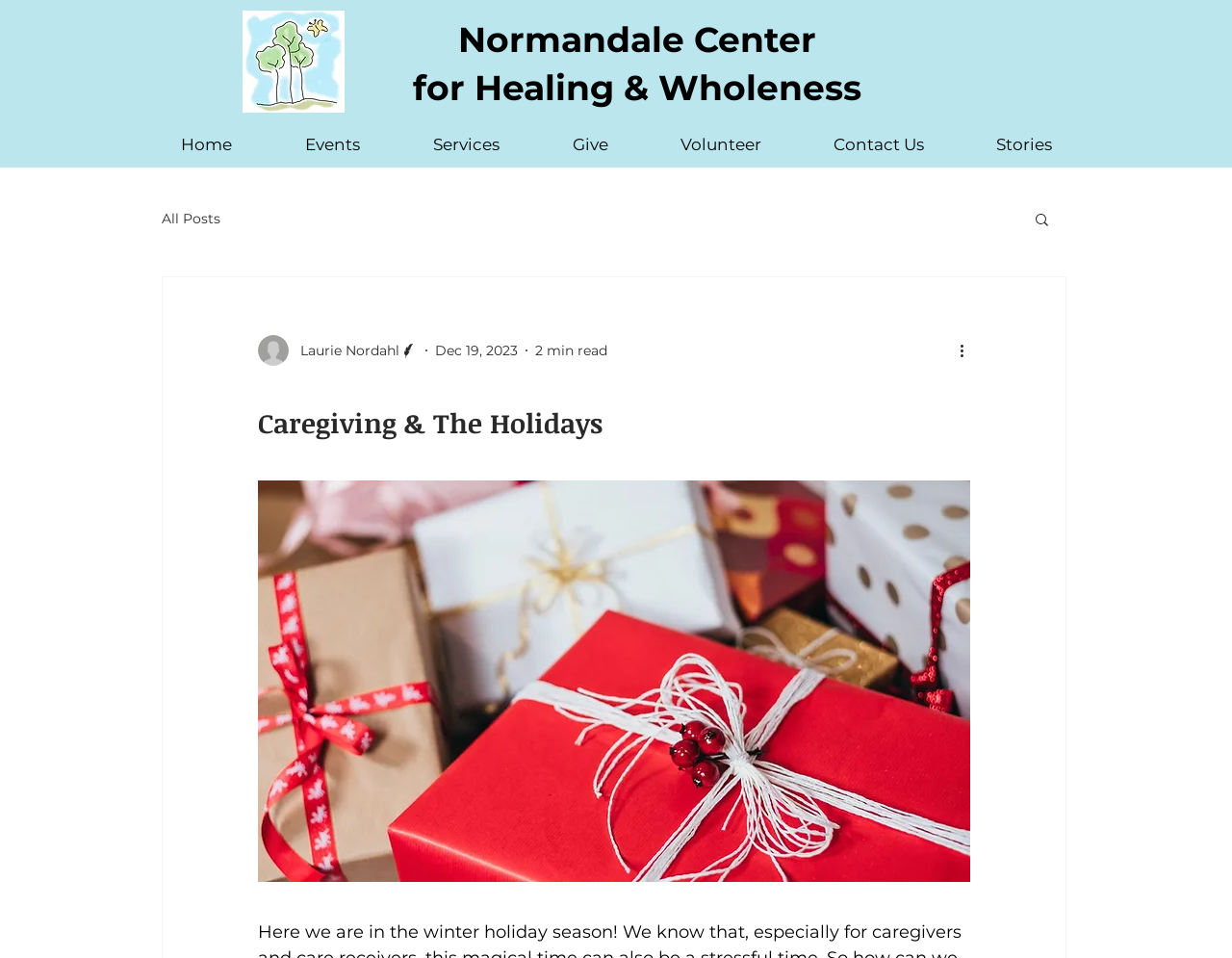What is the name of the center?
Provide a fully detailed and comprehensive answer to the question.

The name of the center can be found in the heading element at the top of the webpage, which is 'Normandale Center for Healing & Wholeness'.